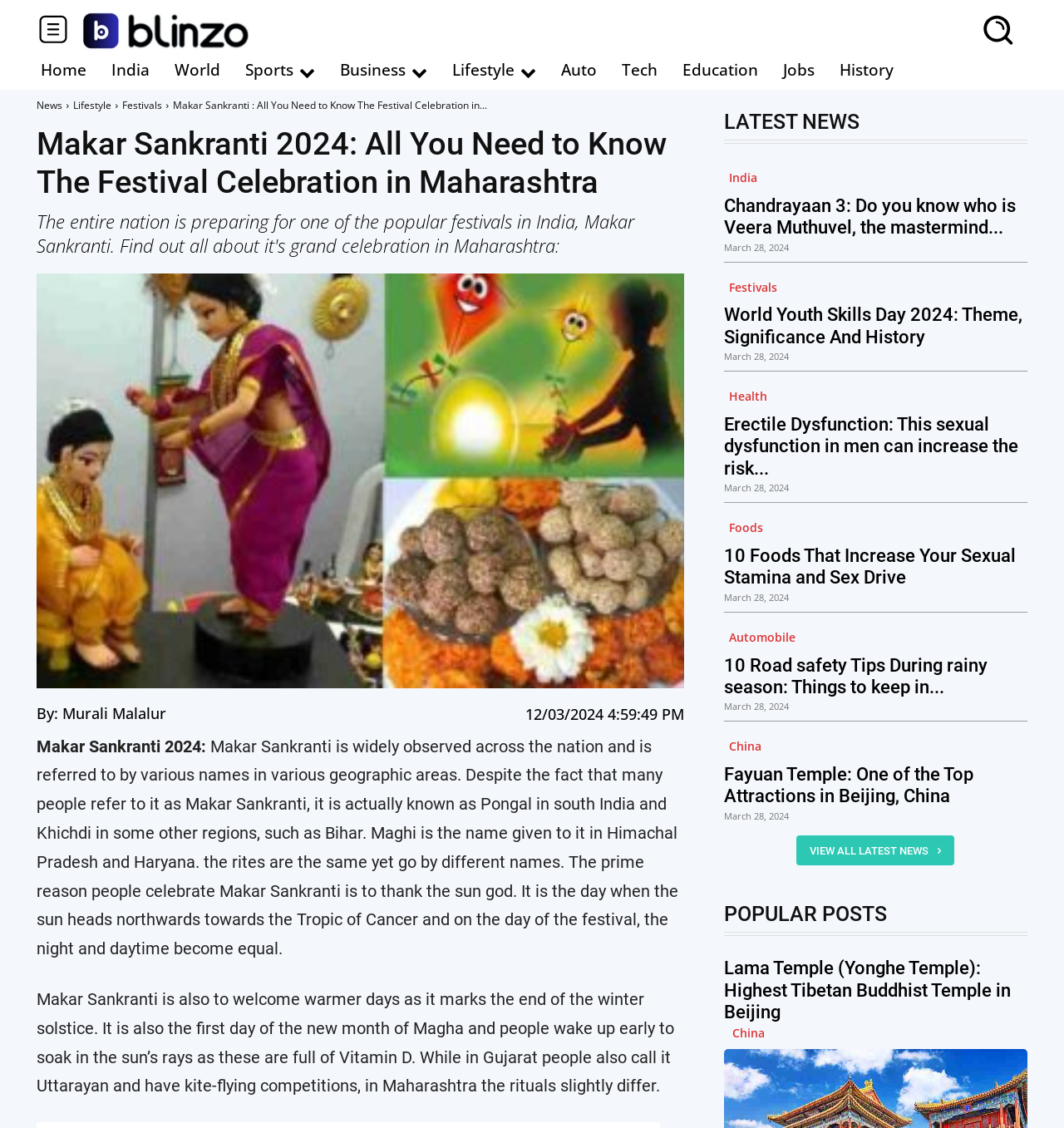Provide the bounding box coordinates of the UI element that matches the description: "aria-label="Blinzo search"".

[0.909, 0.011, 0.966, 0.041]